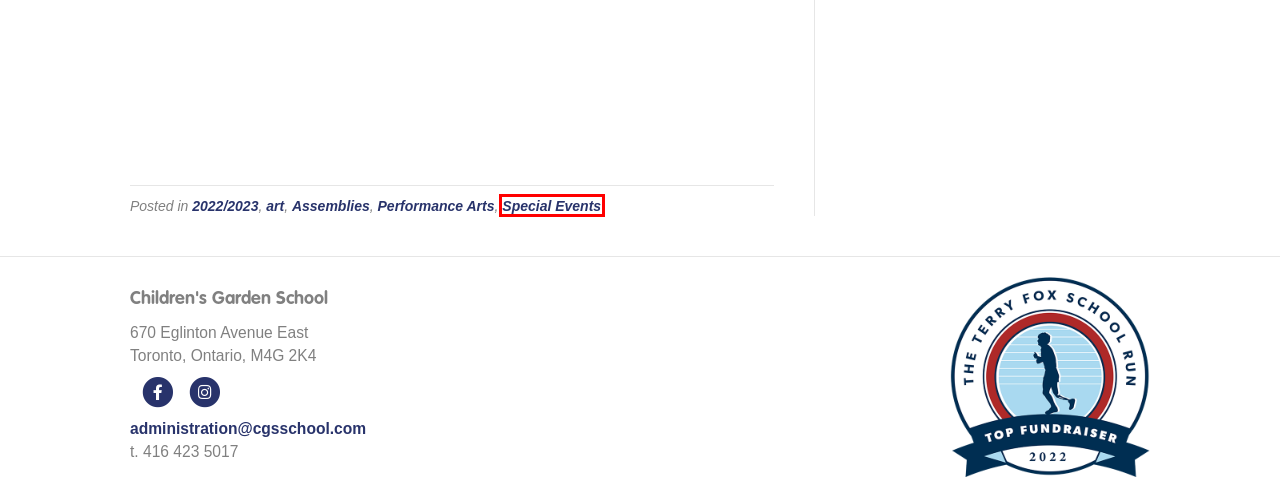Look at the screenshot of the webpage and find the element within the red bounding box. Choose the webpage description that best fits the new webpage that will appear after clicking the element. Here are the candidates:
A. Open-Ended Learning - Children's Garden School
B. 2022/2023 Archives - Children's Garden School
C. Assemblies Archives - Children's Garden School
D. Performance Arts Archives - Children's Garden School
E. Building from Nature: Get Outdoors! - Children's Garden School
F. Self-Regulation and School Success - Children's Garden School
G. Special Events Archives - Children's Garden School
H. Math & Science Are Everywhere - Children's Garden School

G